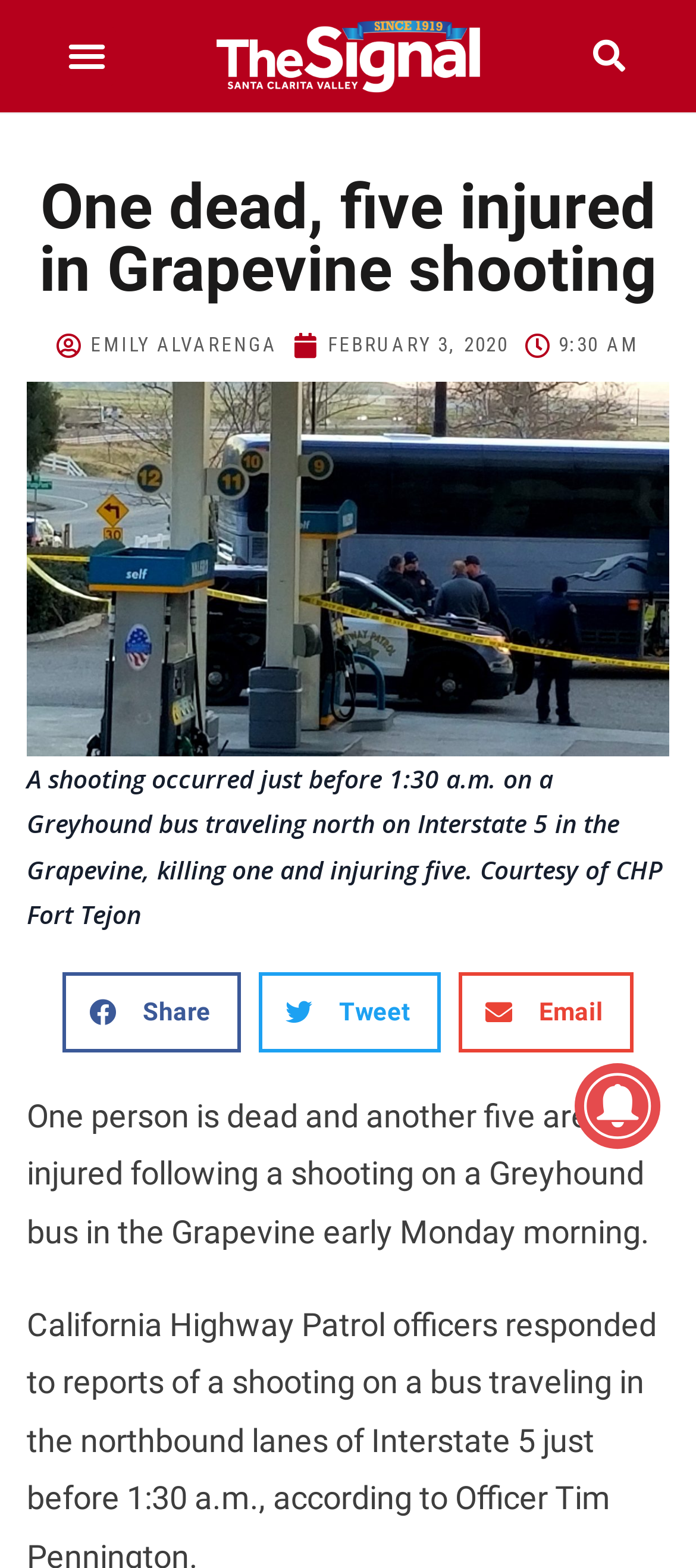What is the location of the shooting?
Provide an in-depth and detailed answer to the question.

The answer can be found in the article's text, which states 'One person is dead and another five are injured following a shooting on a Greyhound bus in the Grapevine early Monday morning.'